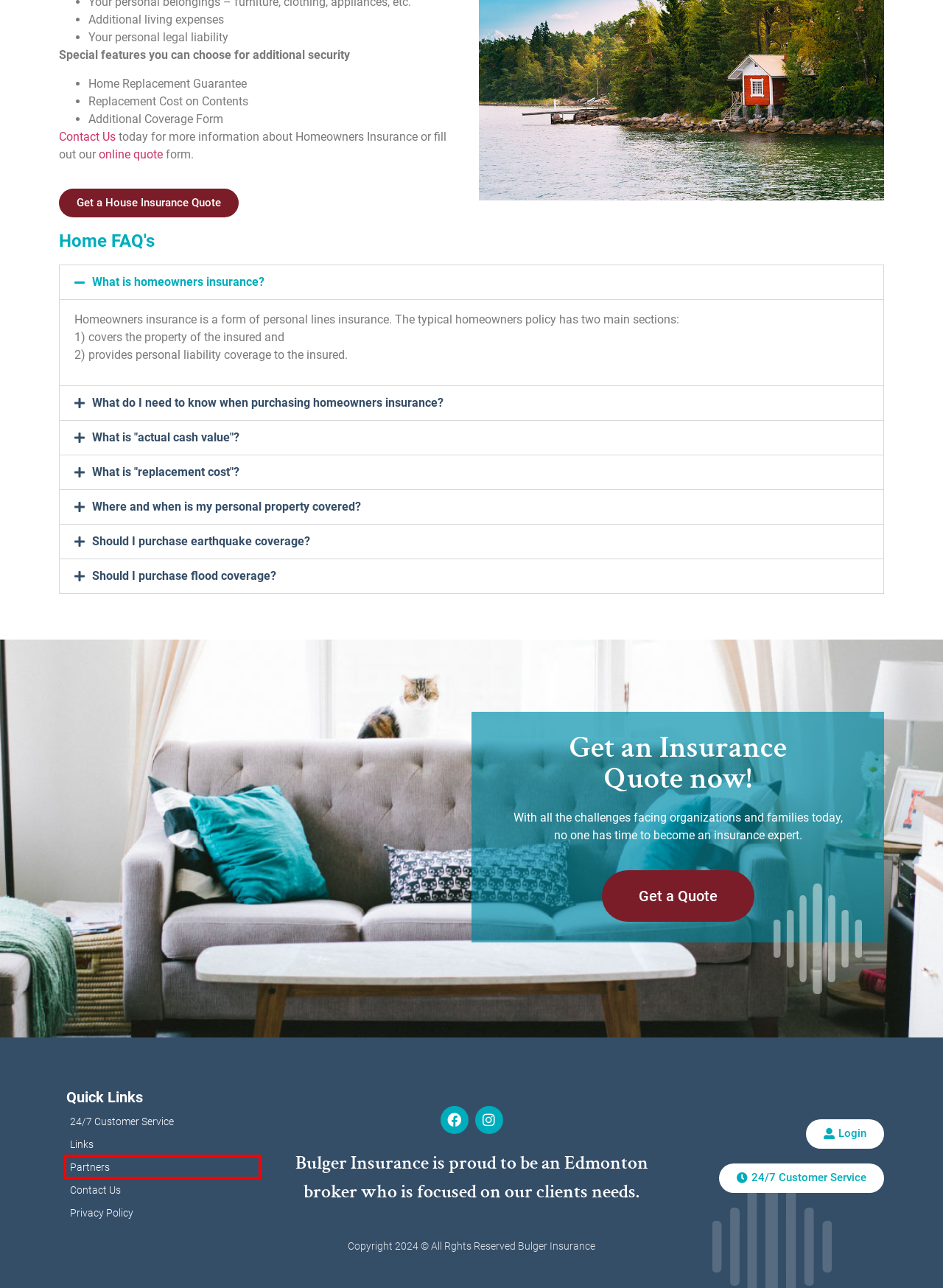You have a screenshot of a webpage with a red rectangle bounding box around a UI element. Choose the best description that matches the new page after clicking the element within the bounding box. The candidate descriptions are:
A. Links - Bulger Insurance
B. Who We Are - Bulger Insurance
C. Partners - Bulger Insurance
D. Bulger Insurance Web Site Privacy Statement - Bulger Insurance
E. Commercial Insurance - Bulger Insurance
F. Vehicle Insurance - Bulger Insurance
G. News - Bulger Insurance
H. Get a Quote - Bulger Insurance

C